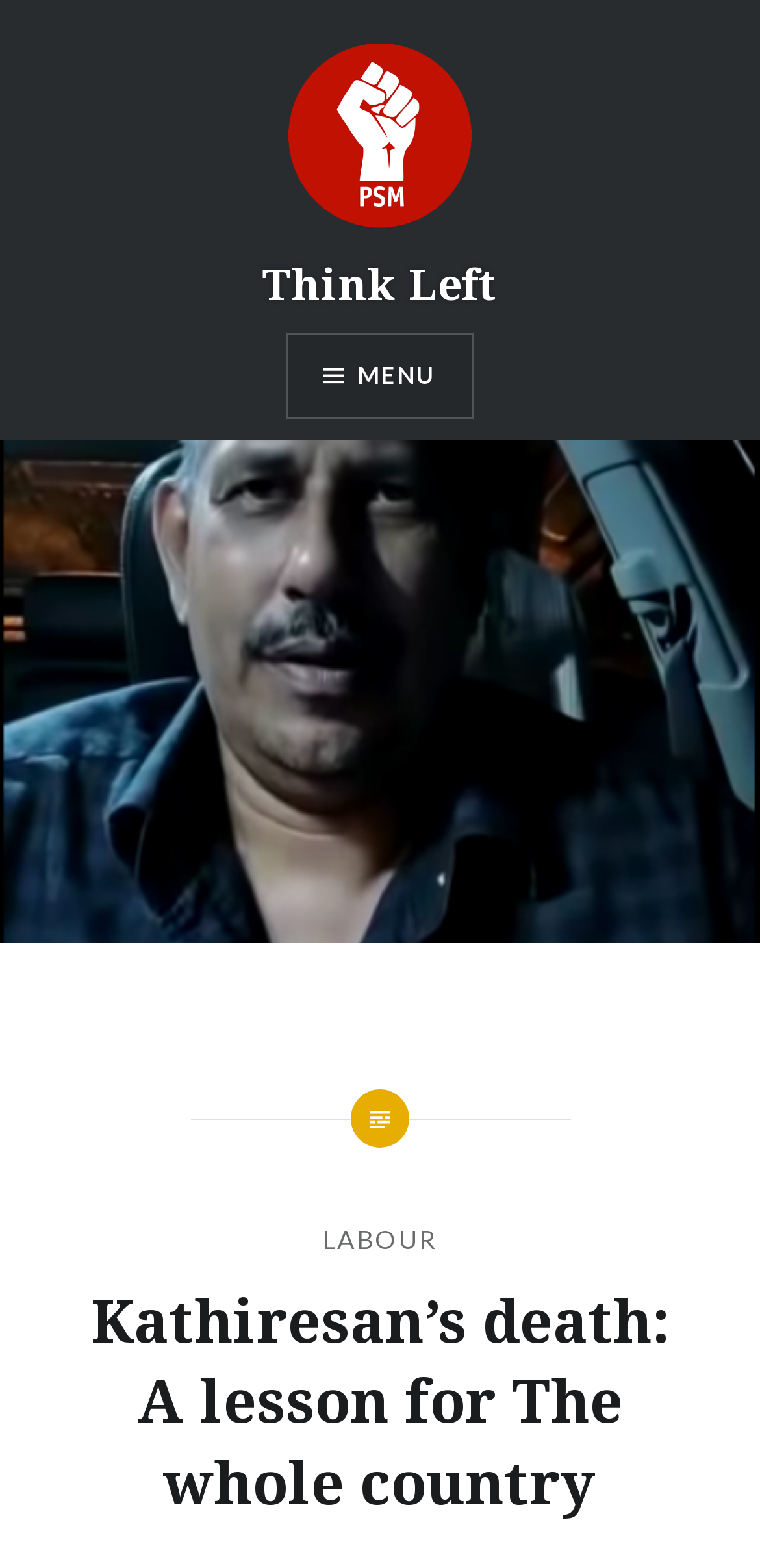Use one word or a short phrase to answer the question provided: 
What is the name of the website?

Think Left